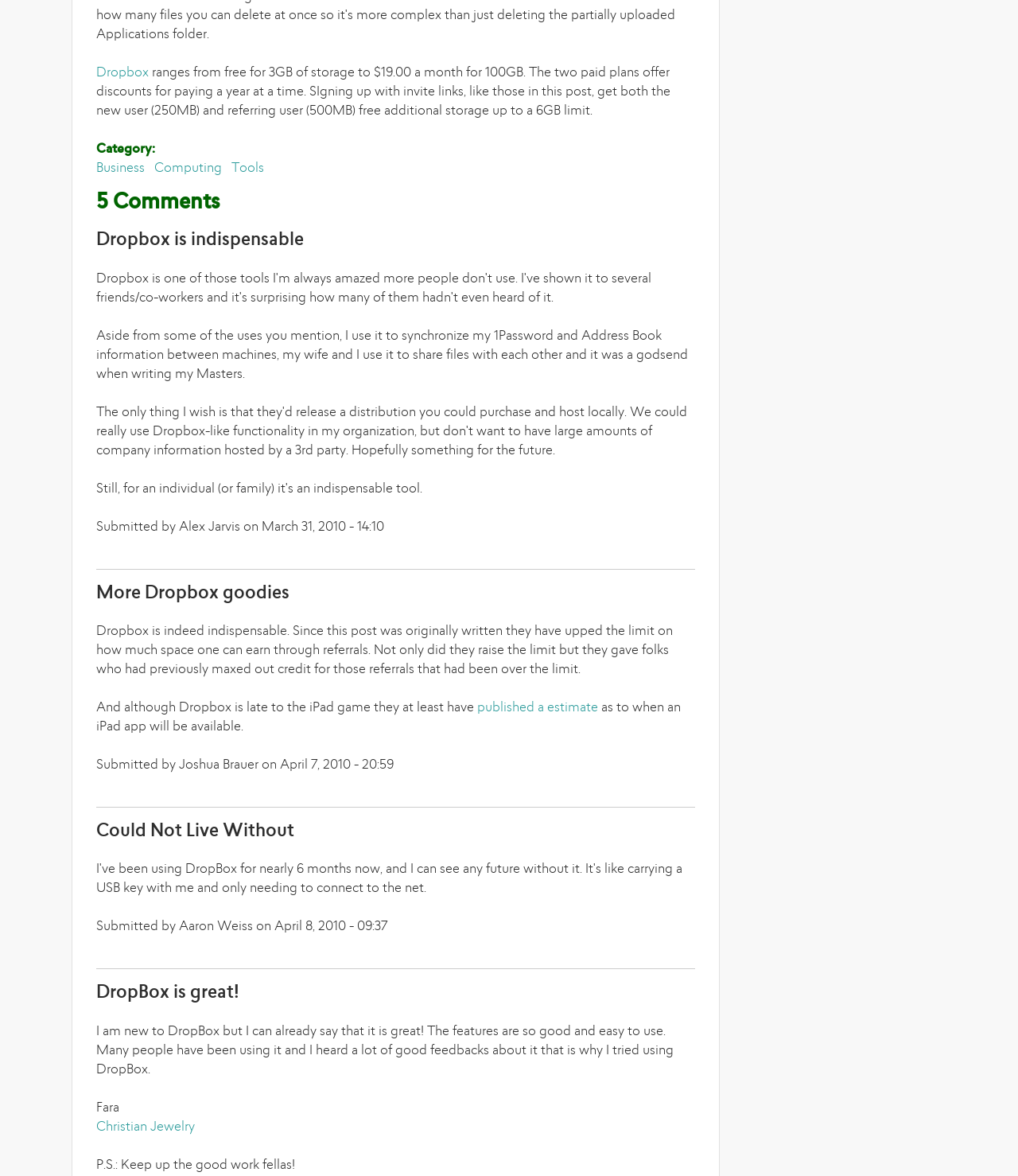What is the category of the article?
Craft a detailed and extensive response to the question.

The link 'Business' is present under the heading 'Category:', indicating that the category of the article is Business.